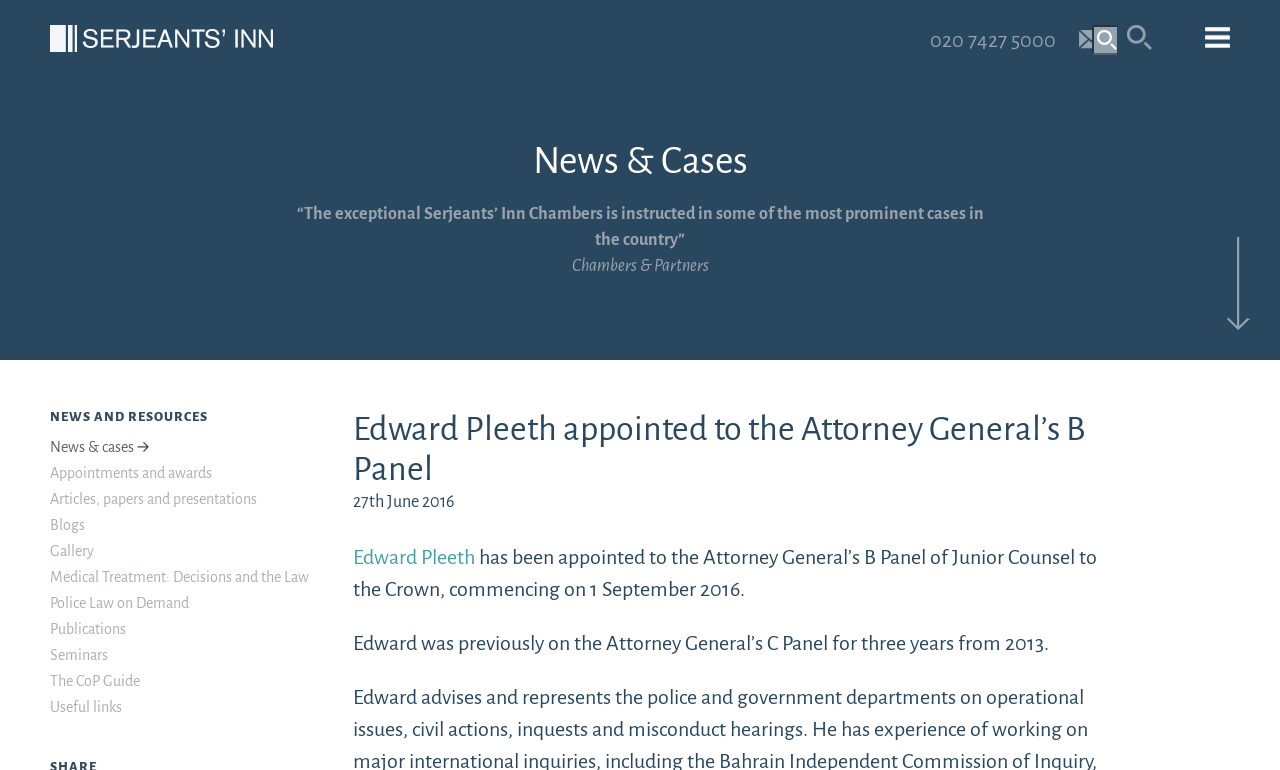What is the name of the person appointed to the Attorney General’s B Panel?
We need a detailed and meticulous answer to the question.

I found the name by looking at the link element with the bounding box coordinates [0.275, 0.709, 0.371, 0.738], which contains the name 'Edward Pleeth'.